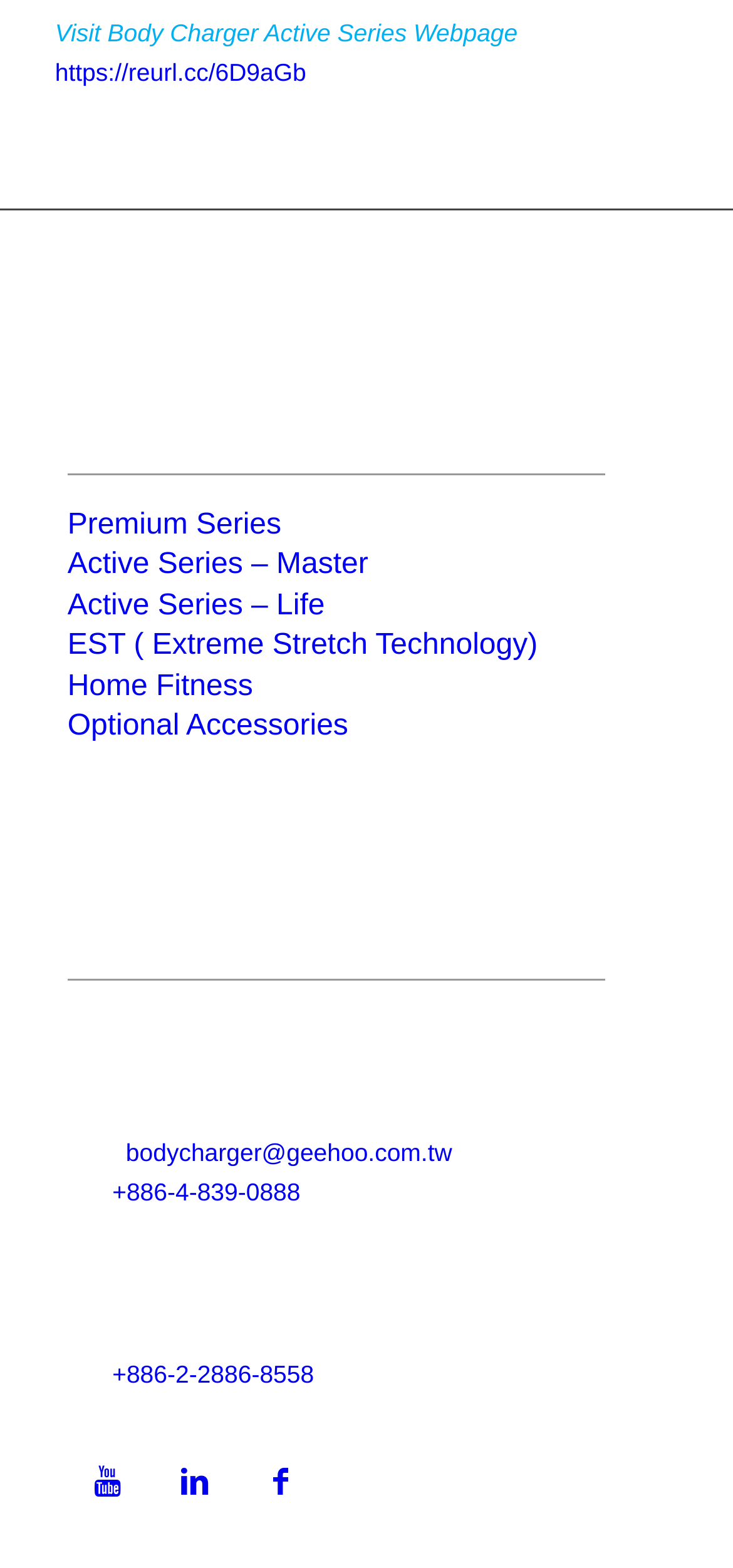Determine the bounding box coordinates of the element that should be clicked to execute the following command: "View Taipei Office address".

[0.092, 0.79, 0.301, 0.808]